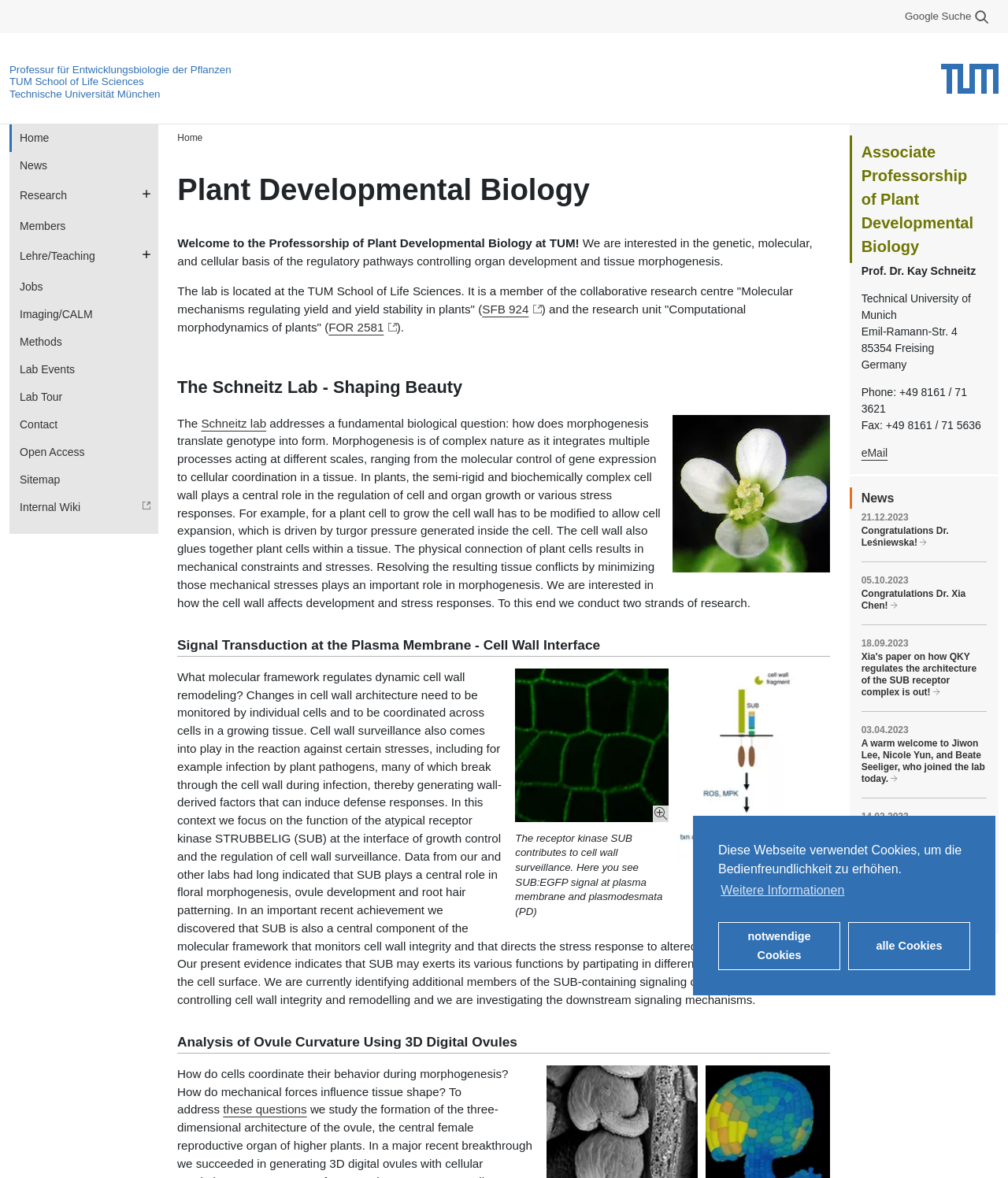Write a detailed summary of the webpage.

The webpage is the homepage of the Professorship of Plant Developmental Biology at the Technical University of Munich (TUM). At the top right corner, there is a Google search button with an accompanying image. Below it, there are three links to the professorship, TUM School of Life Sciences, and TUM. 

On the left side, there is a navigation menu with links to various sections, including Home, News, Research, Members, Lehre/Teaching, Jobs, Imaging/CALM, Methods, Lab Events, Lab Tour, Contact, Open Access, Sitemap, and Internal Wiki. 

In the main content area, there is a heading "Plant Developmental Biology" followed by a brief introduction to the professorship. Below it, there is a section about the lab, which includes a figure and a detailed description of the research focus. 

The page also features two sections: "Signal Transduction at the Plasma Membrane - Cell Wall Interface" and "Analysis of Ovule Curvature Using 3D Digital Ovules", each with a heading, a figure, and a detailed description of the research. 

On the right side, there is a complementary section with information about the associate professorship, including the professor's name, address, phone number, fax number, and email. Below it, there is a news section with several news articles, each with a heading, a date, and a brief description.